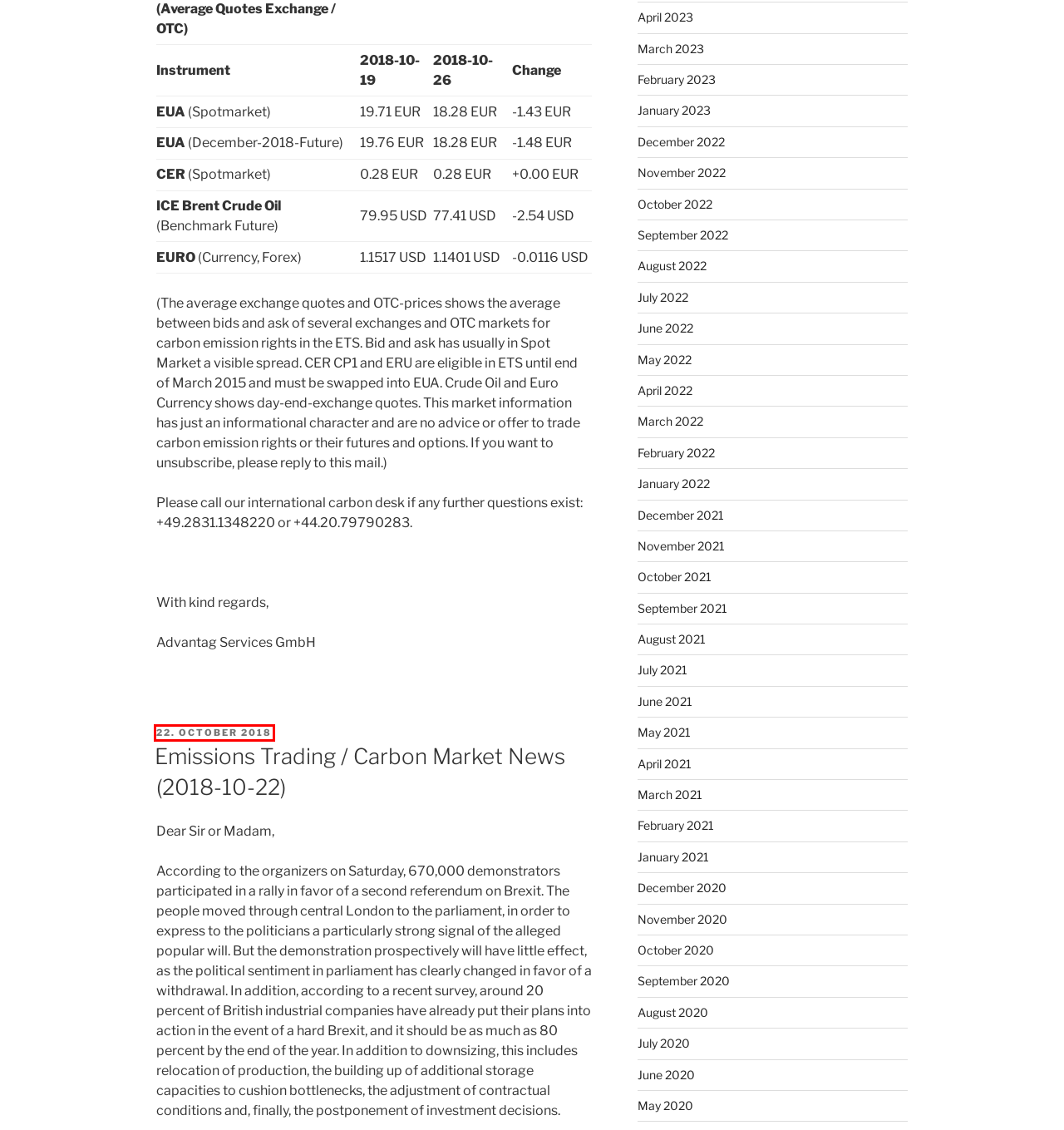You have a screenshot of a webpage with a red bounding box highlighting a UI element. Your task is to select the best webpage description that corresponds to the new webpage after clicking the element. Here are the descriptions:
A. February 2022
B. May 2021
C. August 2021
D. March 2021
E. Emissions Trading / Carbon Market News (2018-10-22)
F. January 2021
G. November 2021
H. February 2021

E